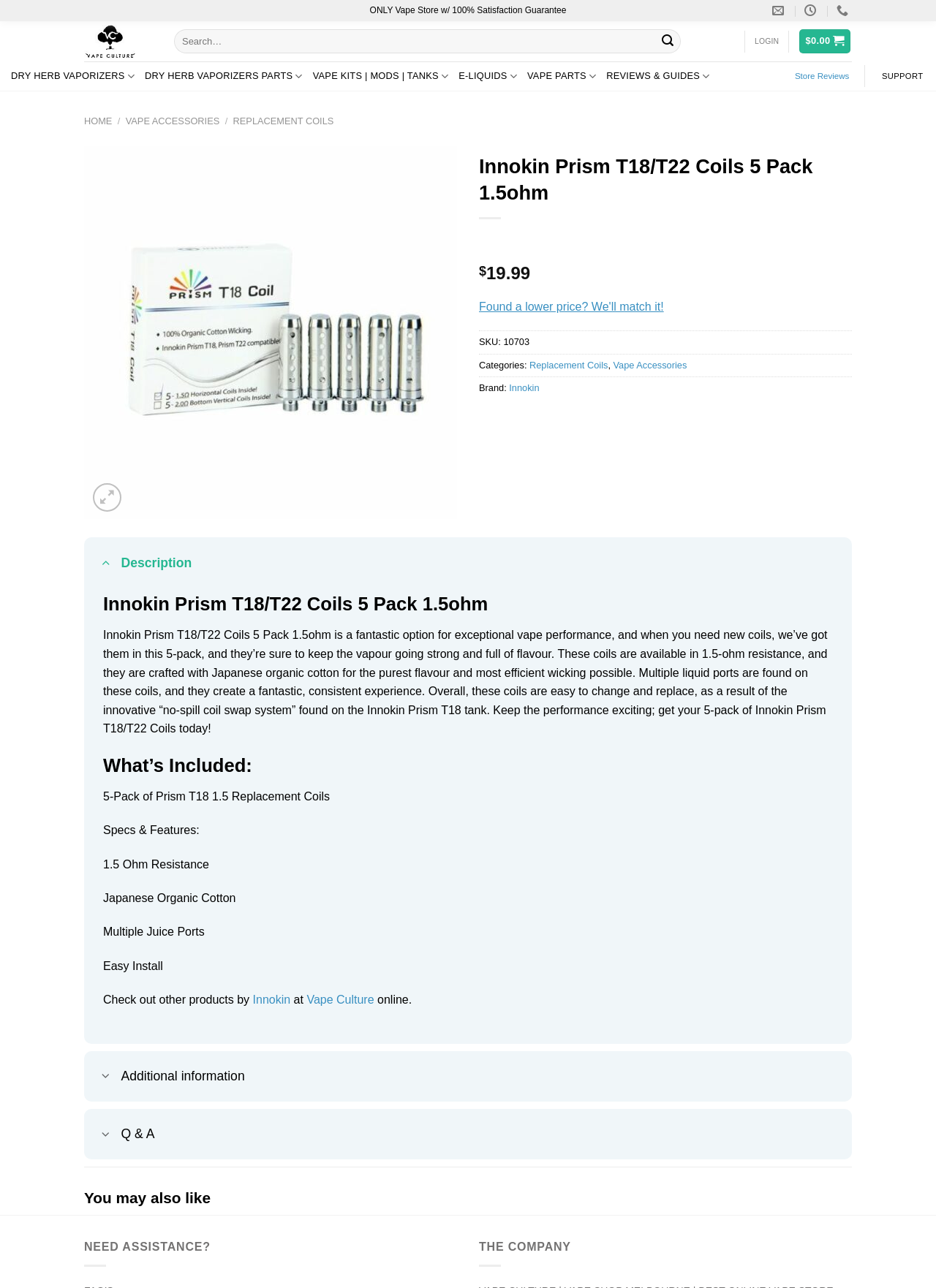How many coils are included in this pack?
Give a one-word or short-phrase answer derived from the screenshot.

5